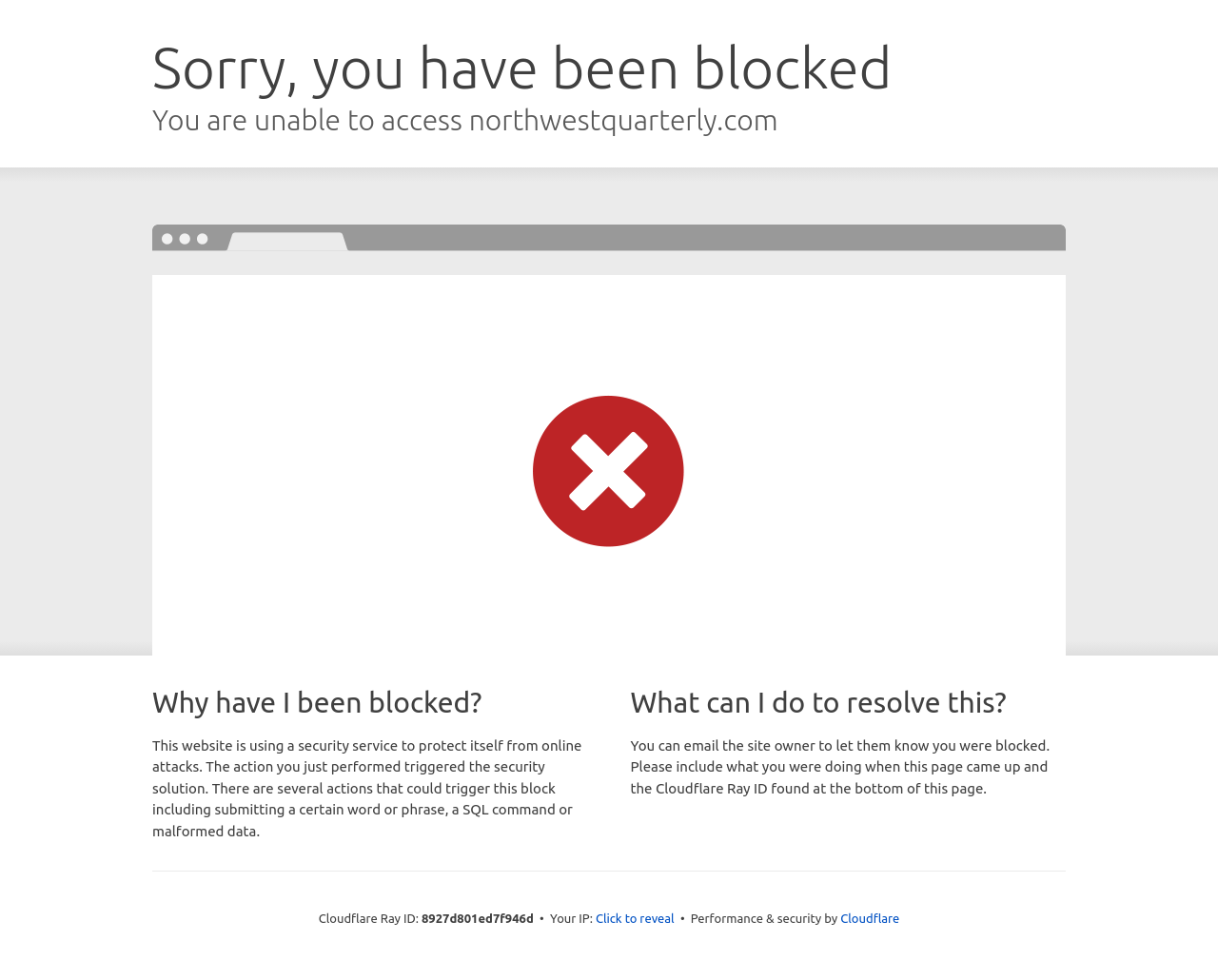Use a single word or phrase to answer this question: 
How can I resolve this block?

Email the site owner